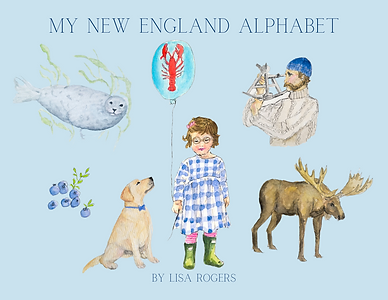What is the color of the seal in the image? Please answer the question using a single word or phrase based on the image.

Gray